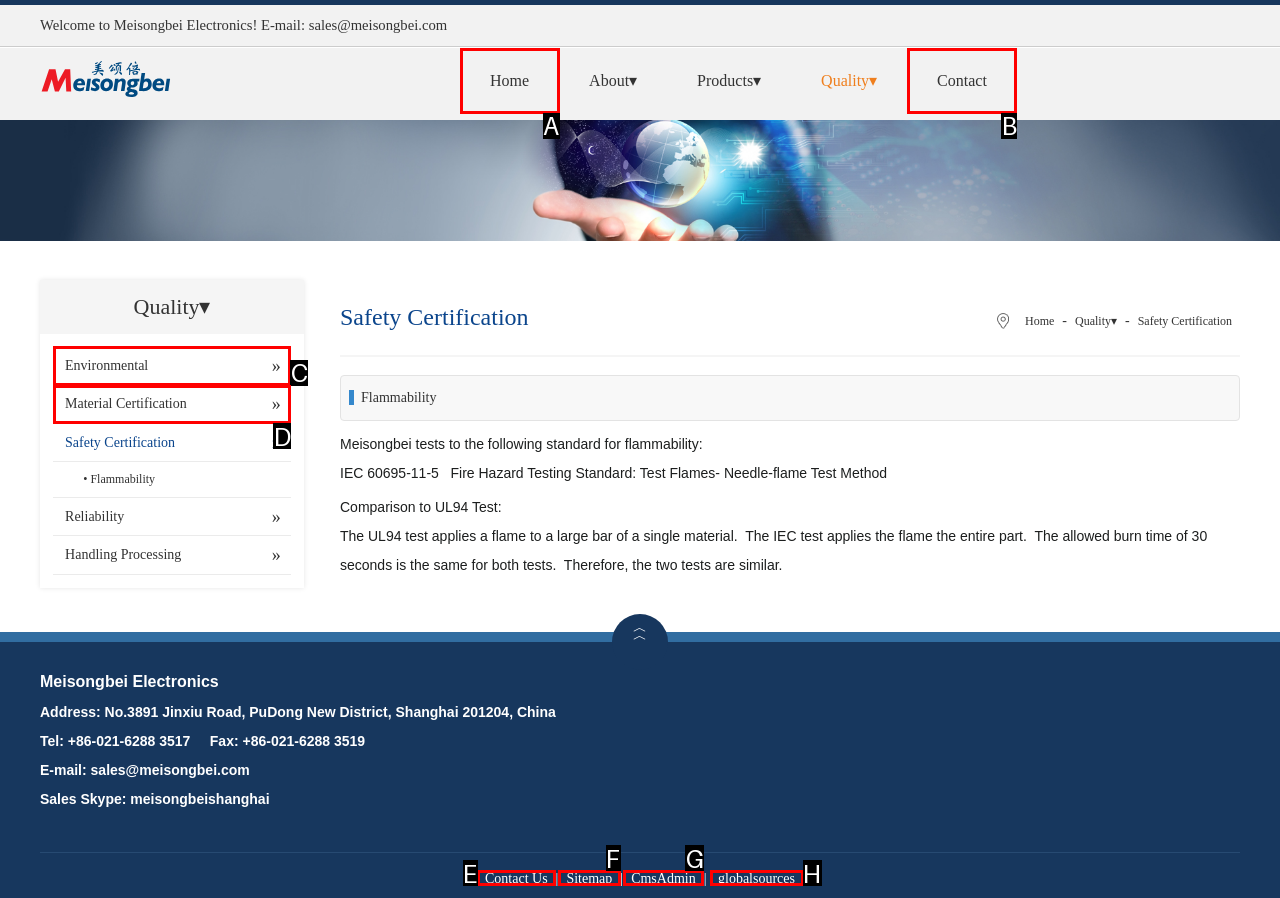Determine the letter of the UI element I should click on to complete the task: Learn more about 'Environmental Certification' from the provided choices in the screenshot.

C